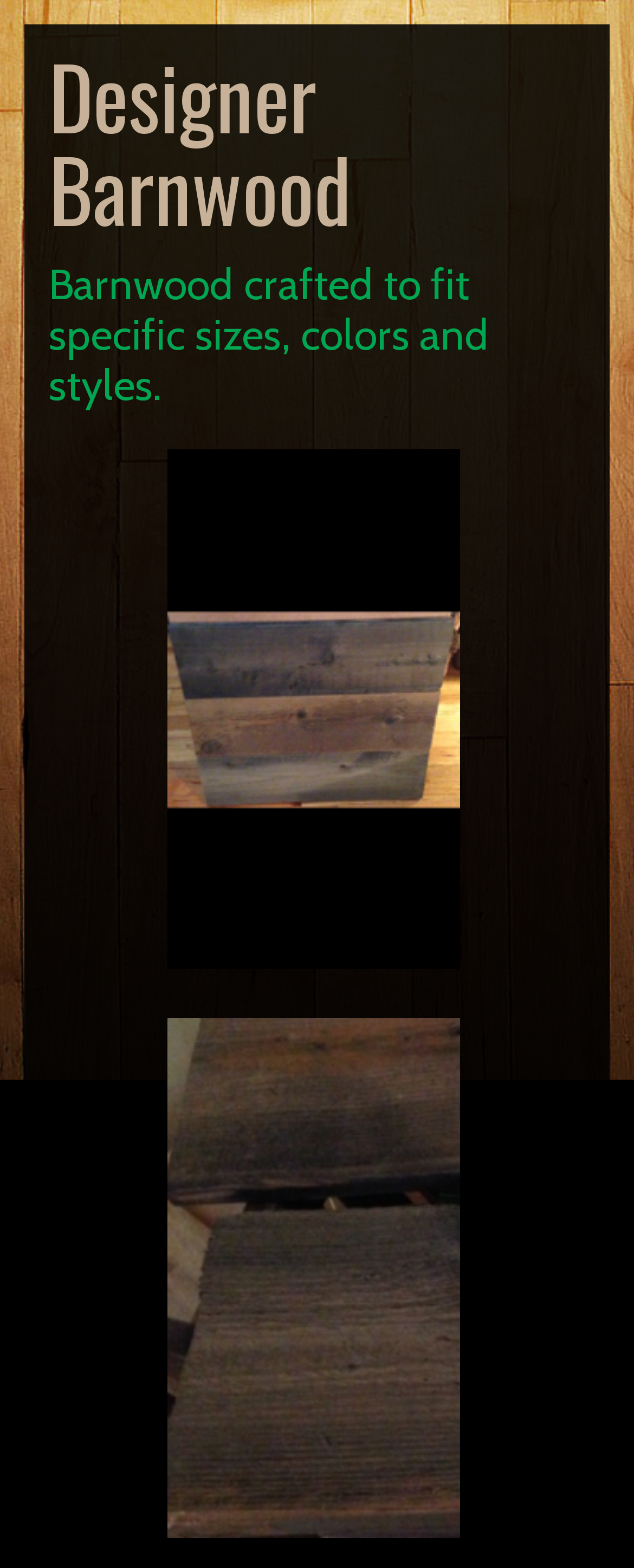What is the theme of the website?
Look at the screenshot and give a one-word or phrase answer.

Barnwood